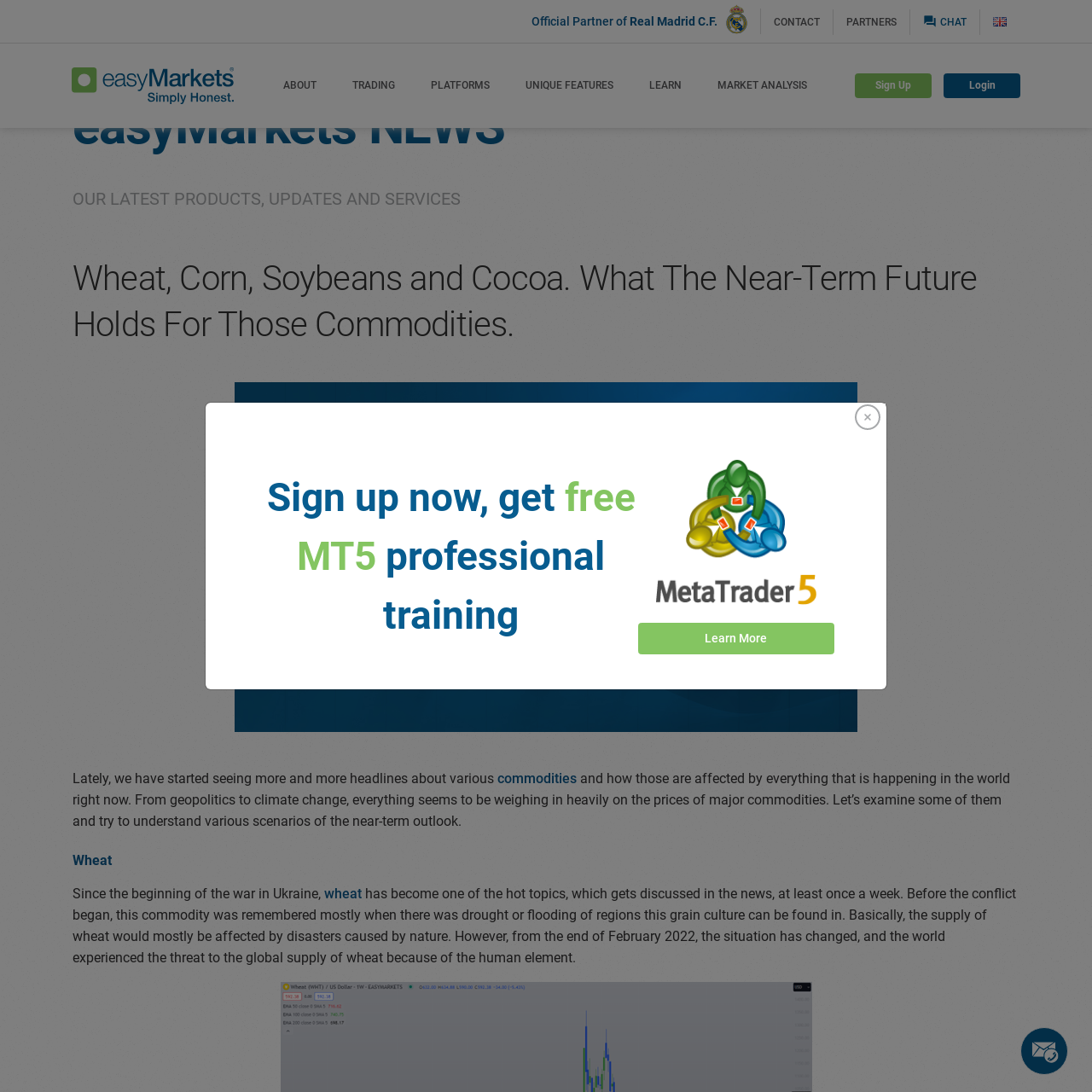What is the topic of the news section on this webpage?
Please give a detailed and elaborate explanation in response to the question.

I found this information by looking at the section with the heading 'easyMarkets NEWS'. This section appears to be a news section, and the subsequent headings and paragraphs discuss various news topics related to easyMarkets.